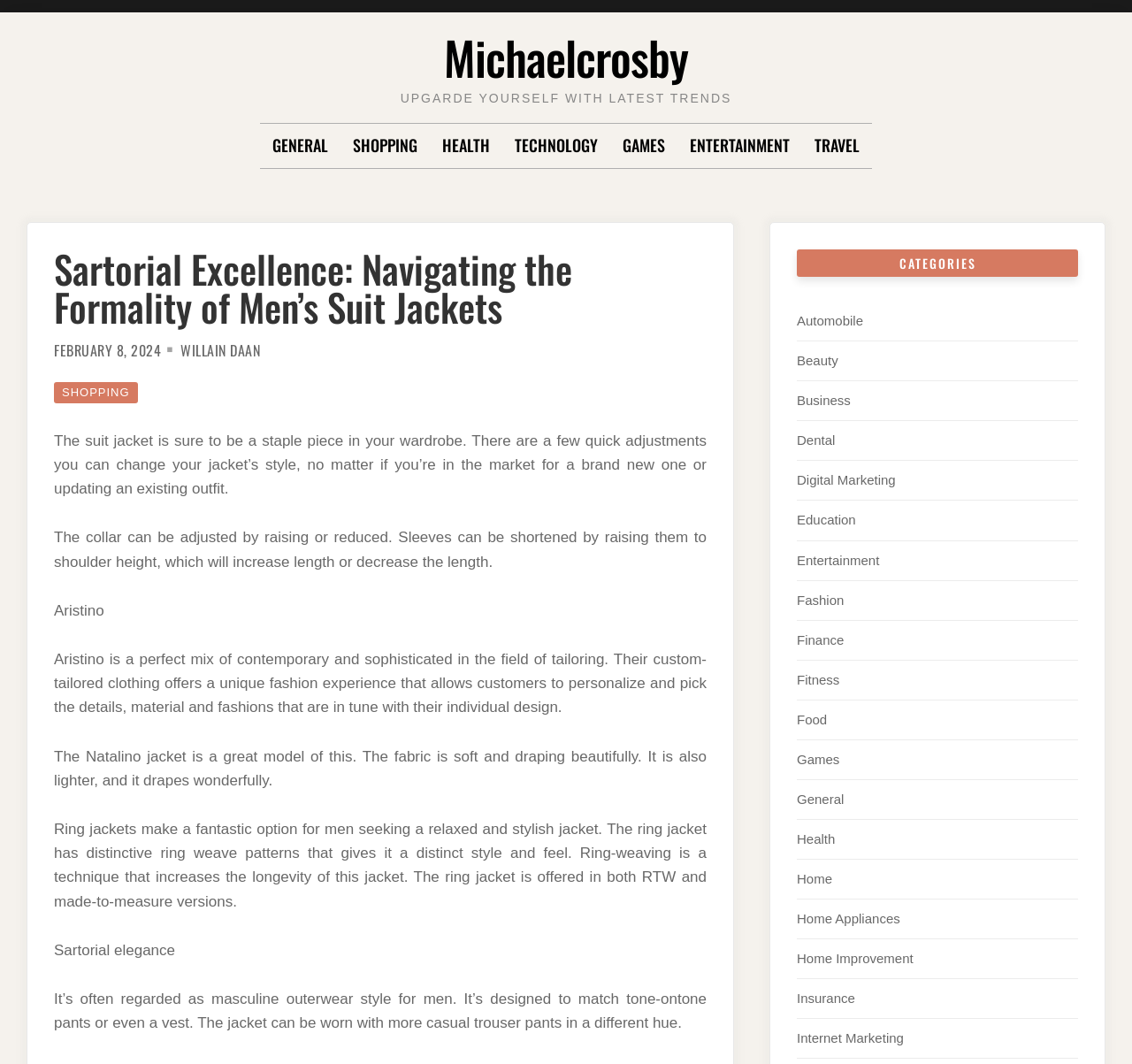Summarize the webpage with intricate details.

The webpage appears to be a blog or article page focused on men's fashion, specifically suit jackets. At the top, there is a heading with the title "Sartorial Excellence: Navigating the Formality of Men's Suit Jackets" and a link to the author's name, "Michaelcrosby". Below this, there is a navigation menu with links to various categories, including "GENERAL", "SHOPPING", "HEALTH", and more.

To the right of the navigation menu, there is a section with a heading "CATEGORIES" and a list of links to different categories, such as "Automobile", "Beauty", "Business", and more.

The main content of the page is a series of paragraphs discussing the importance of suit jackets in a man's wardrobe and how to style them. The text explains that a suit jacket can be adjusted to fit different styles and occasions, and mentions specific brands and models, such as Aristino and the Natalino jacket. The article also discusses the benefits of ring jackets and the concept of "sartorial elegance".

Throughout the page, there are no images, but the text is well-organized and easy to read. The layout is clean, with clear headings and concise paragraphs. Overall, the webpage appears to be a informative and stylish guide to men's fashion.